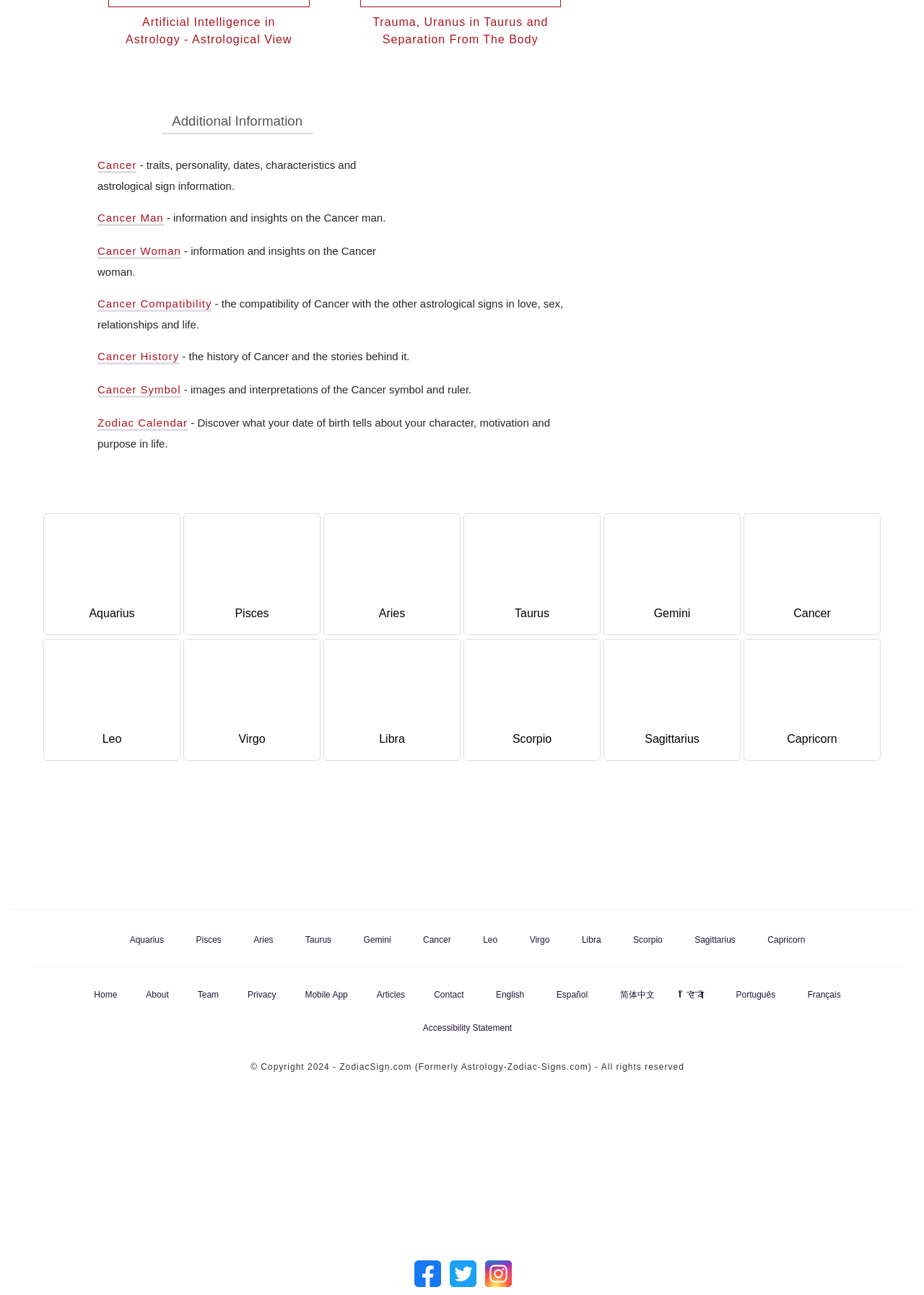Please identify the bounding box coordinates of the clickable region that I should interact with to perform the following instruction: "View Zodiac Calendar". The coordinates should be expressed as four float numbers between 0 and 1, i.e., [left, top, right, bottom].

[0.105, 0.322, 0.203, 0.333]